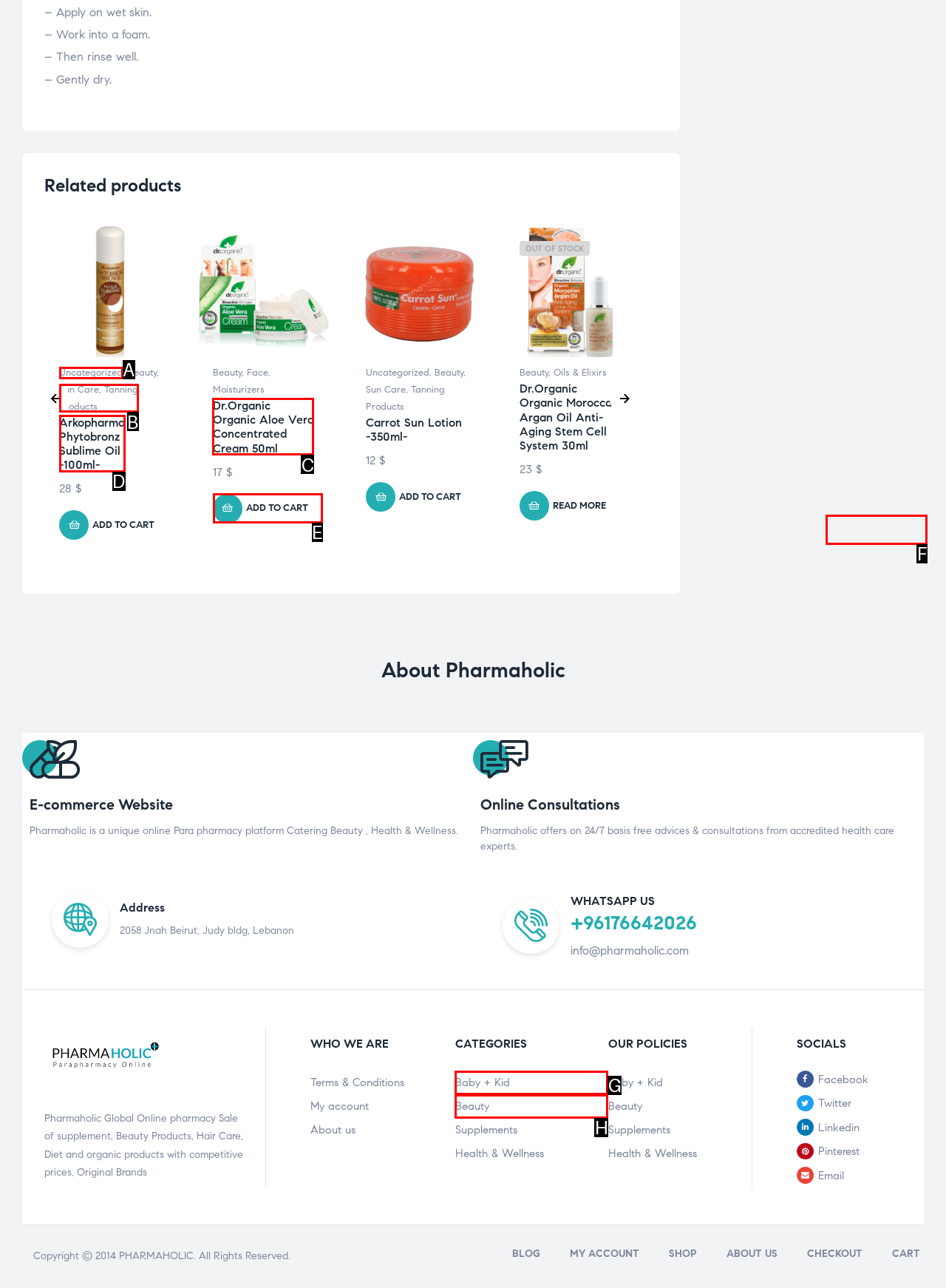Specify which element within the red bounding boxes should be clicked for this task: Add 'Dr.Organic Organic Aloe Vera Concentrated Cream 50ml' to your cart Respond with the letter of the correct option.

E